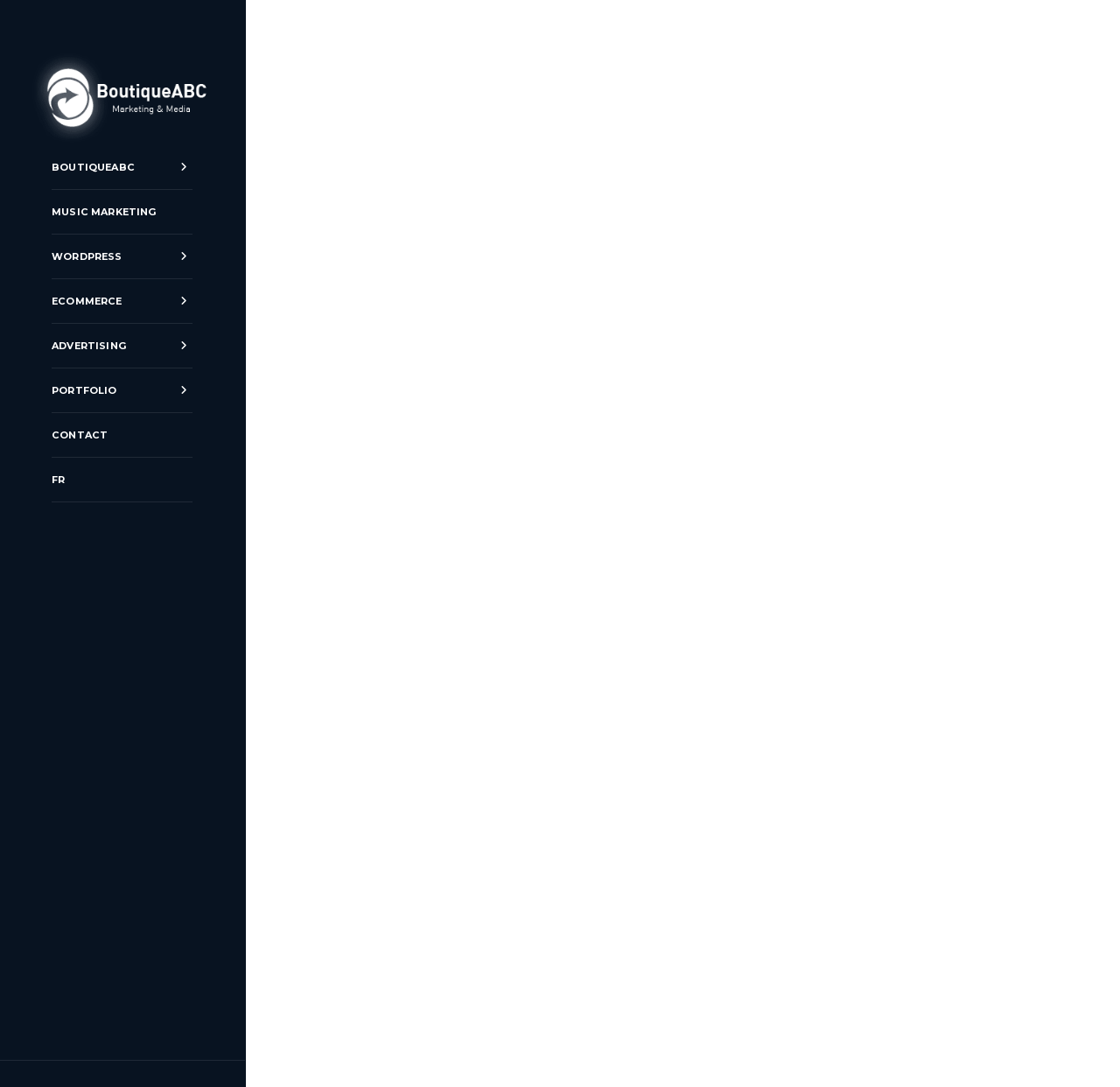Please identify the coordinates of the bounding box for the clickable region that will accomplish this instruction: "access WORDPRESS page".

[0.035, 0.209, 0.191, 0.25]